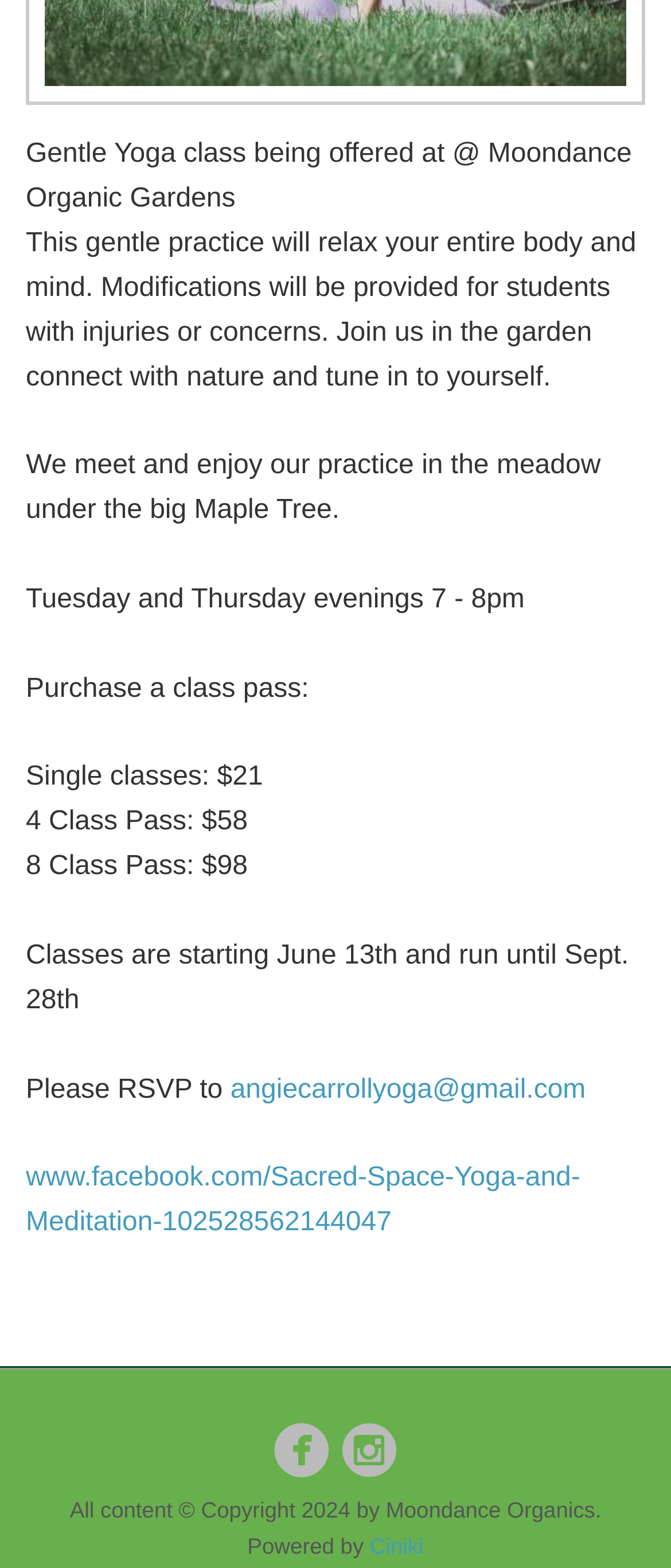What is the location of the yoga class?
Please provide a comprehensive answer based on the contents of the image.

The location of the yoga class is mentioned in the first static text element, which says 'Gentle Yoga class being offered at @ Moondance Organic Gardens'.